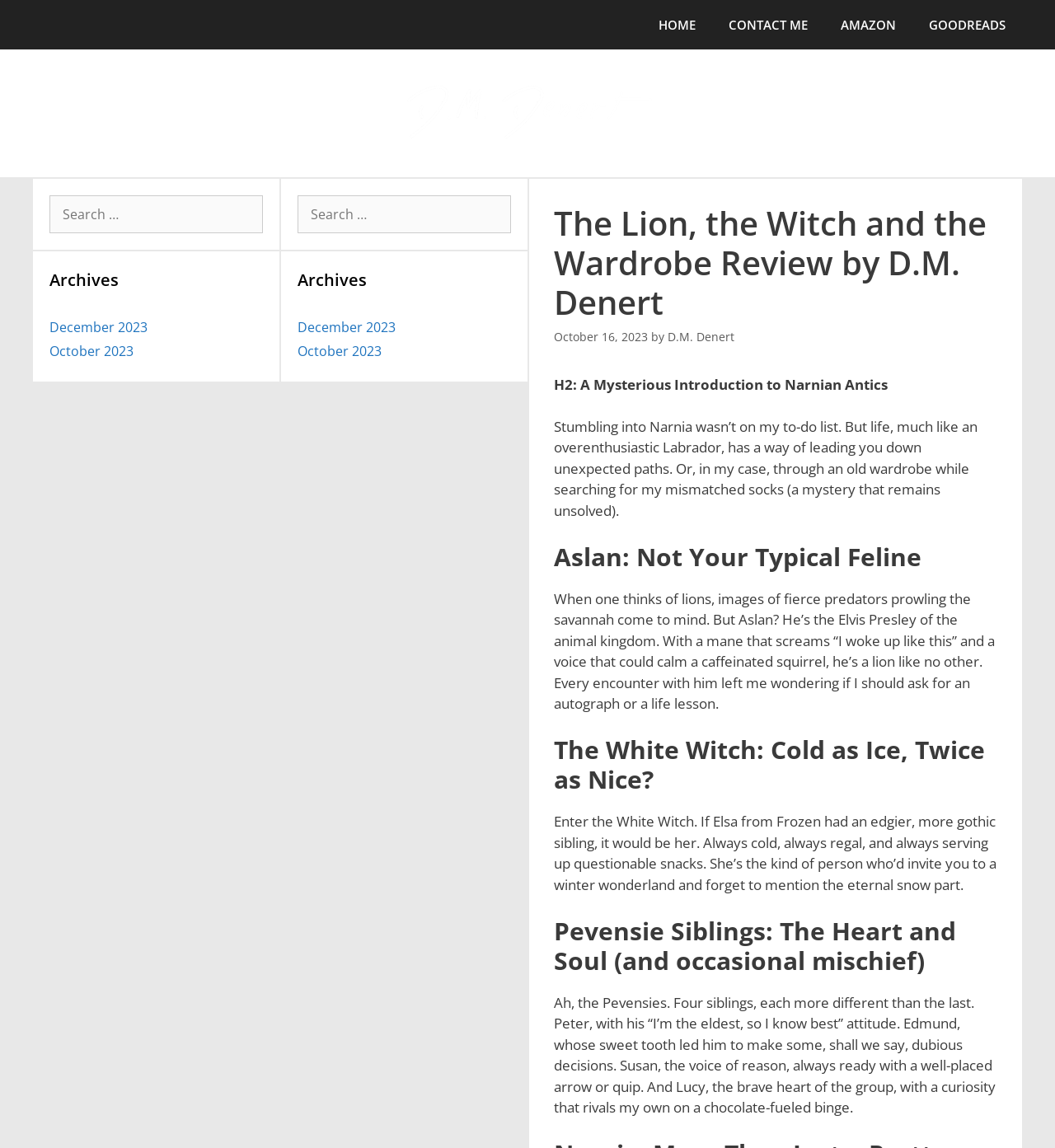How many links are in the navigation menu?
Analyze the screenshot and provide a detailed answer to the question.

I counted the number of link elements under the navigation element, which are 'HOME', 'CONTACT ME', 'AMAZON', and 'GOODREADS', totaling 4 links.